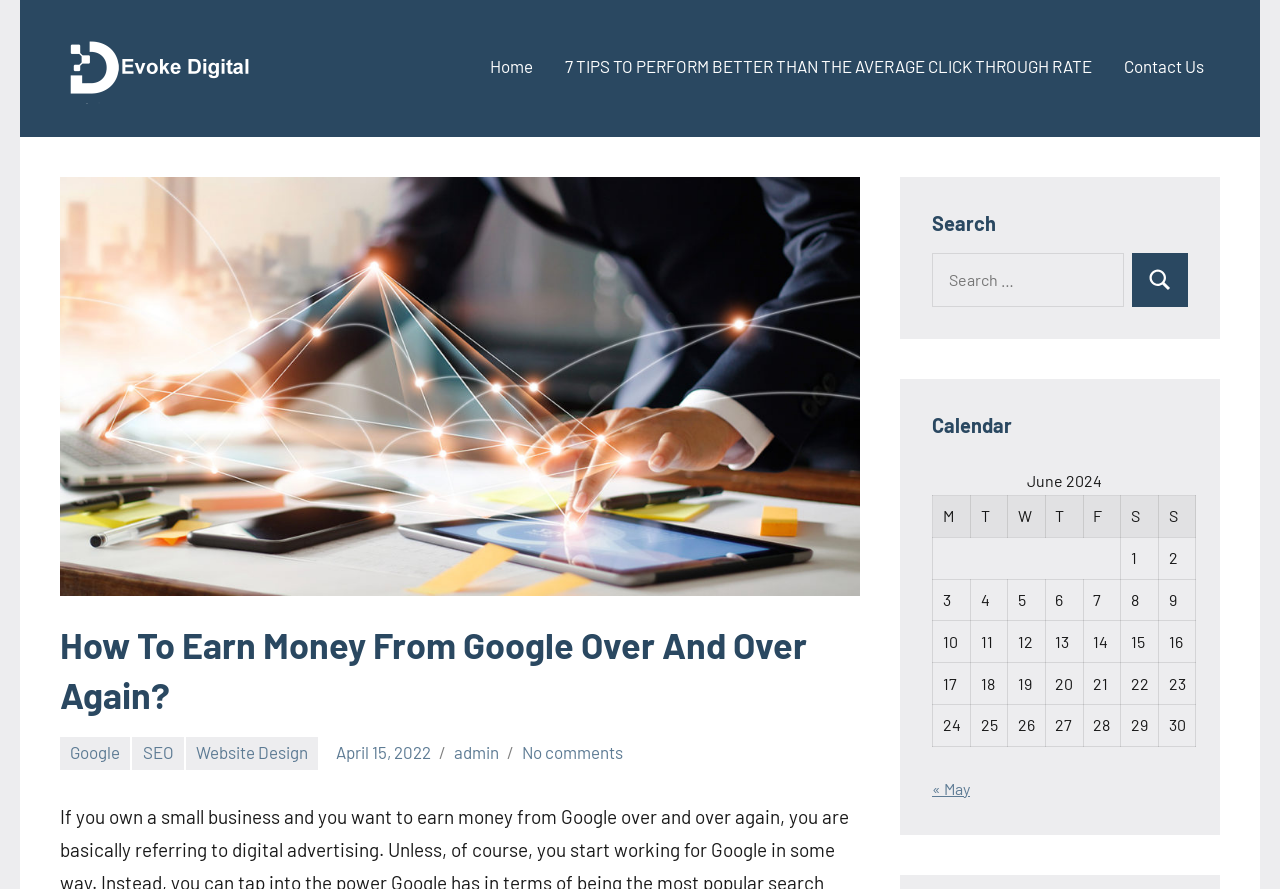What is the topic of the main article?
Please provide a comprehensive answer based on the details in the screenshot.

The main article on the webpage has a heading that says 'How To Earn Money From Google Over And Over Again?', which suggests that the topic of the article is about earning money from Google.